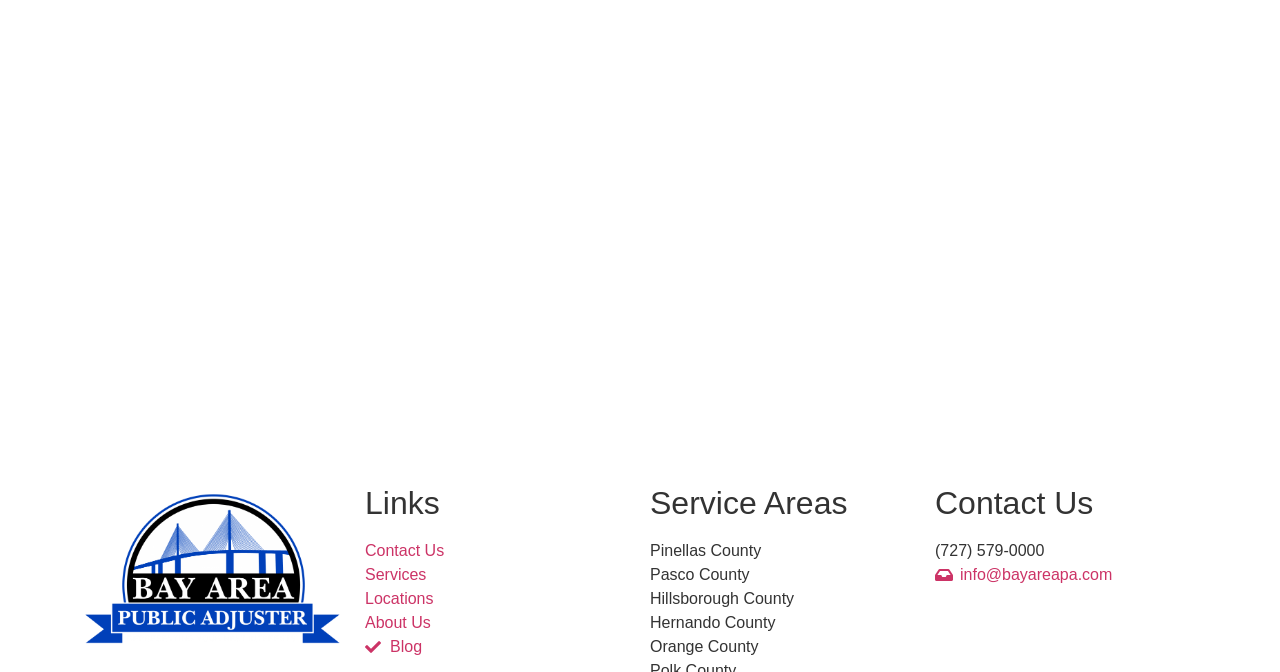Using the element description provided, determine the bounding box coordinates in the format (top-left x, top-left y, bottom-right x, bottom-right y). Ensure that all values are floating point numbers between 0 and 1. Element description: Locations

[0.285, 0.873, 0.492, 0.909]